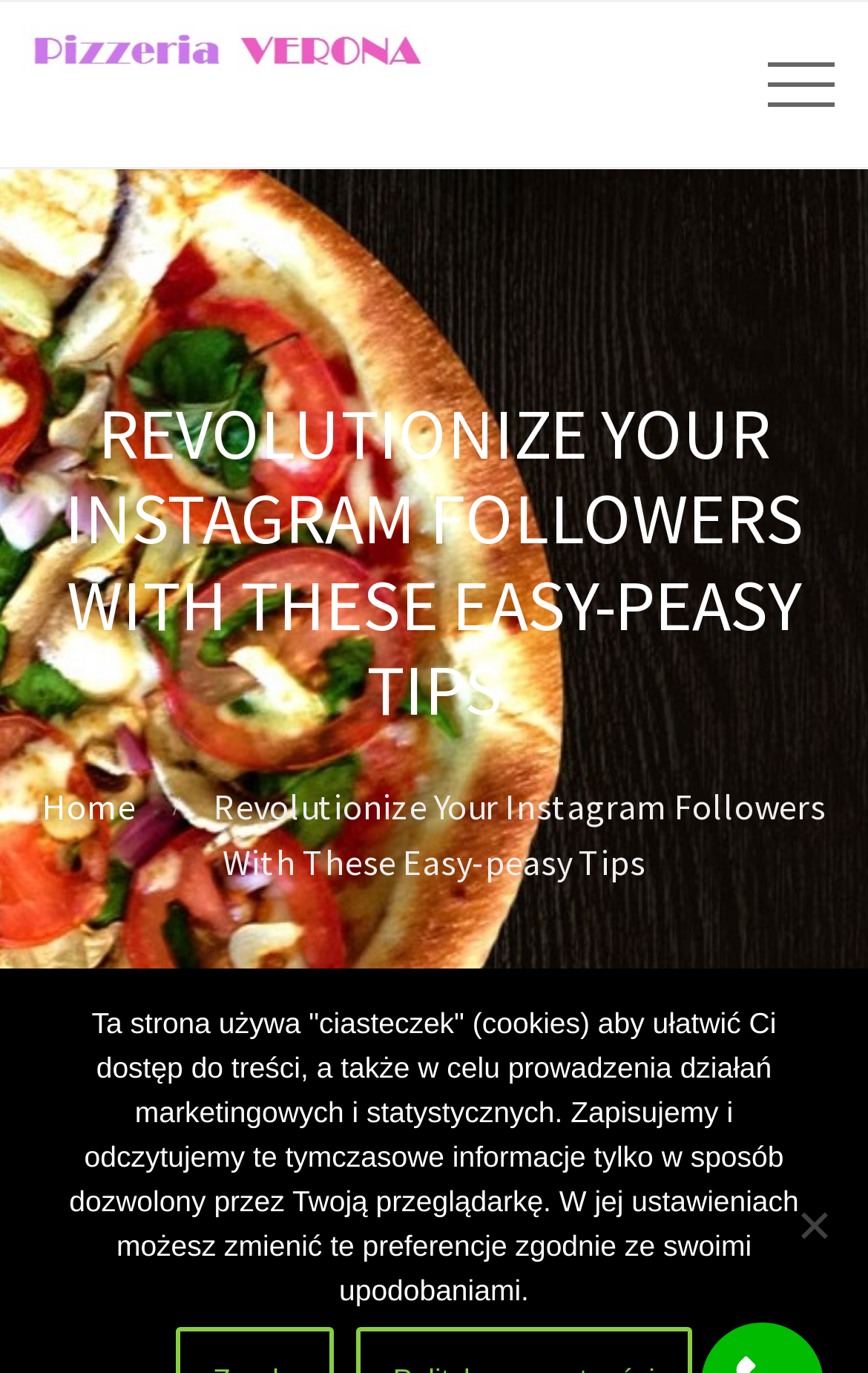Using the element description Home, predict the bounding box coordinates for the UI element. Provide the coordinates in (top-left x, top-left y, bottom-right x, bottom-right y) format with values ranging from 0 to 1.

[0.049, 0.57, 0.156, 0.603]